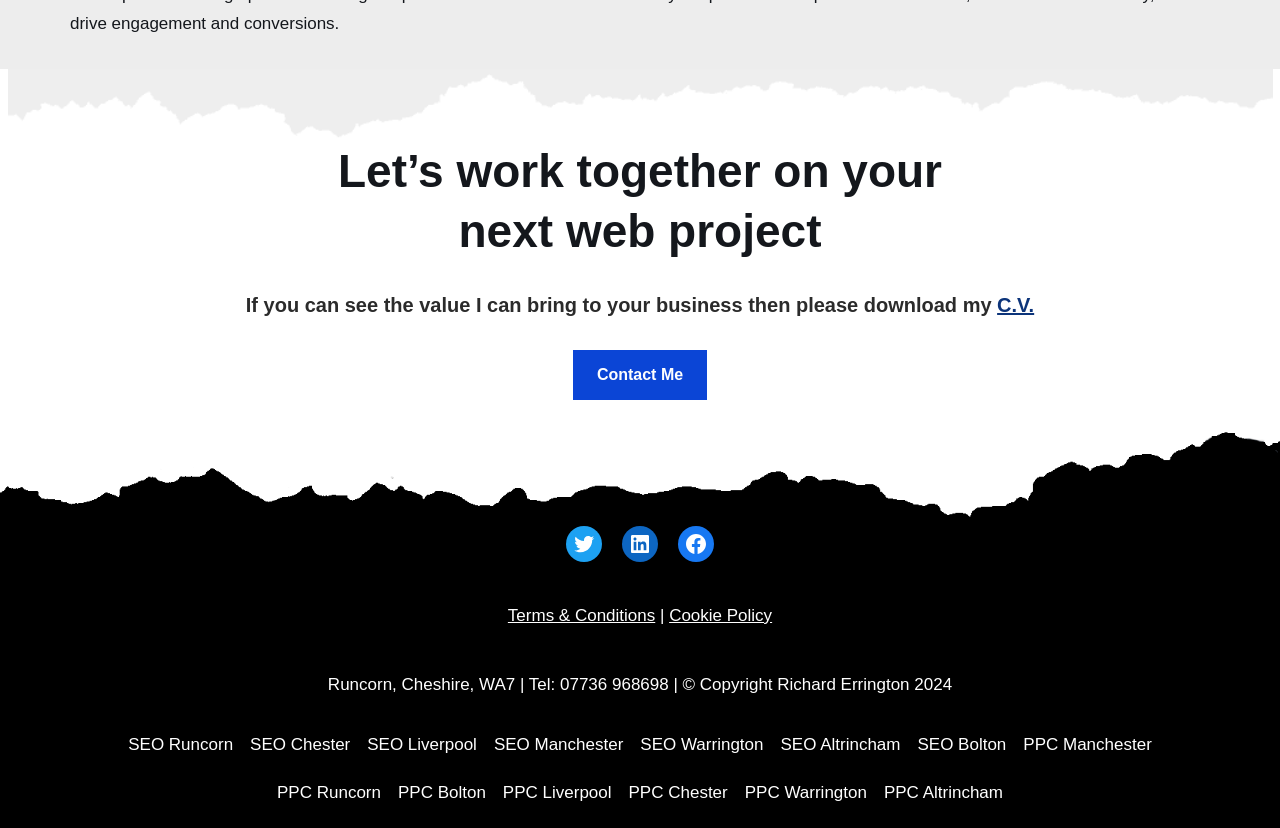Point out the bounding box coordinates of the section to click in order to follow this instruction: "download the C.V.".

[0.779, 0.356, 0.808, 0.382]